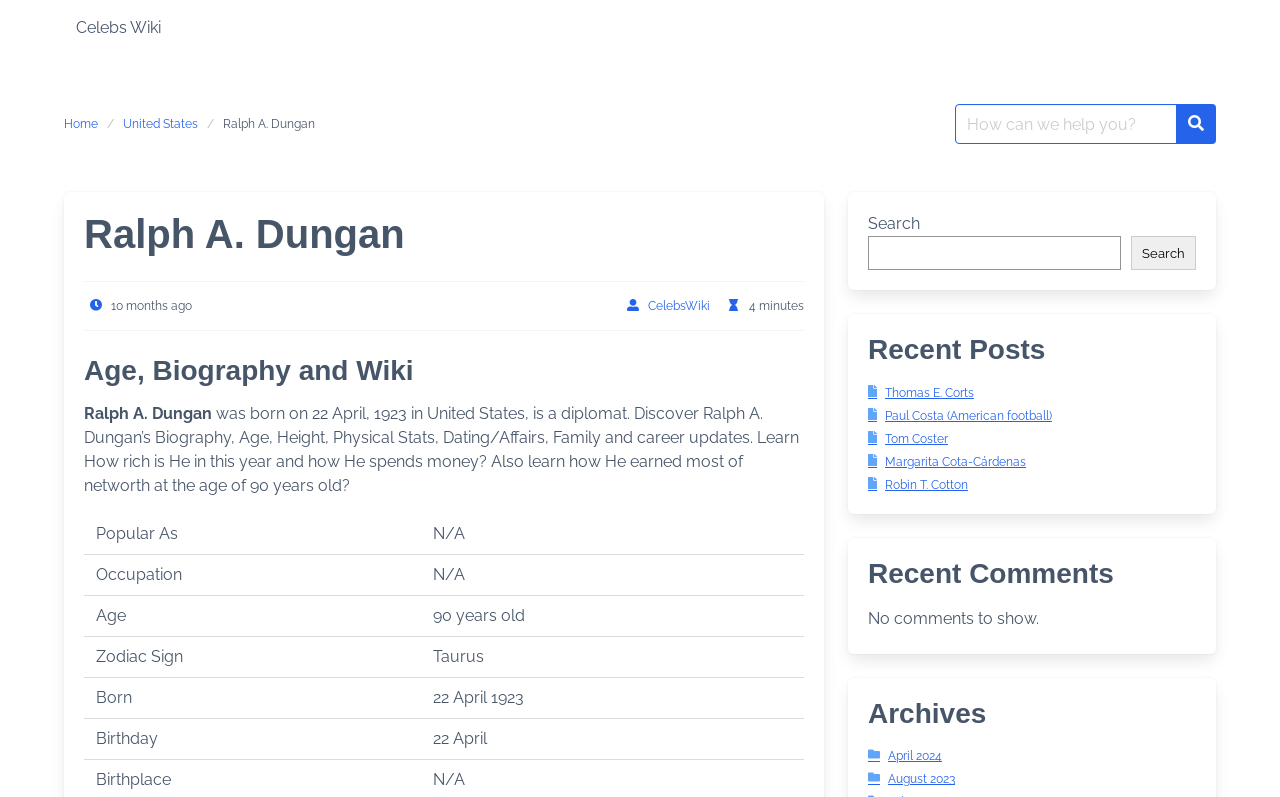What is the title of the recent posts section?
Use the screenshot to answer the question with a single word or phrase.

Recent Posts